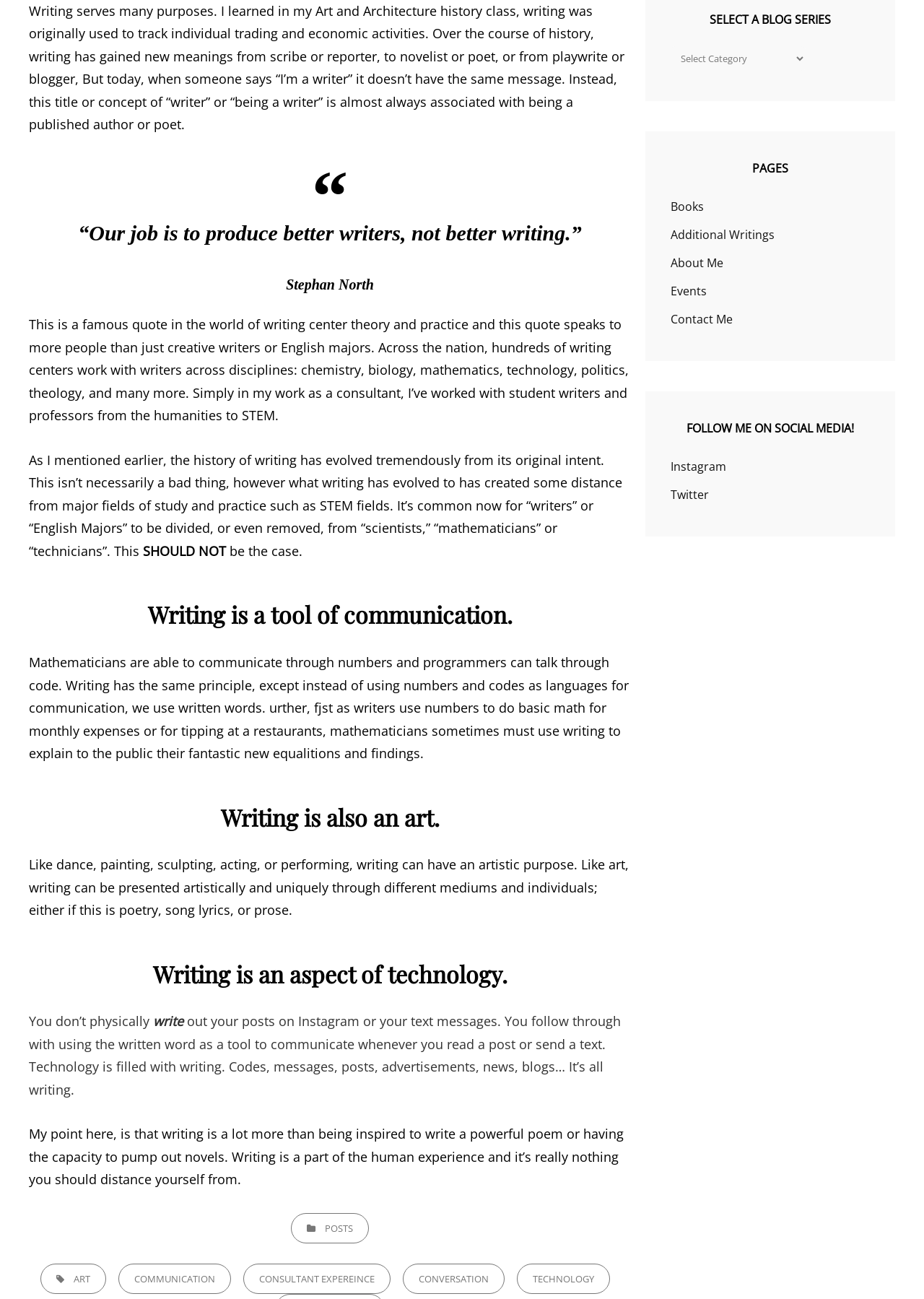Given the description Guidelines, predict the bounding box coordinates of the UI element. Ensure the coordinates are in the format (top-left x, top-left y, bottom-right x, bottom-right y) and all values are between 0 and 1.

None